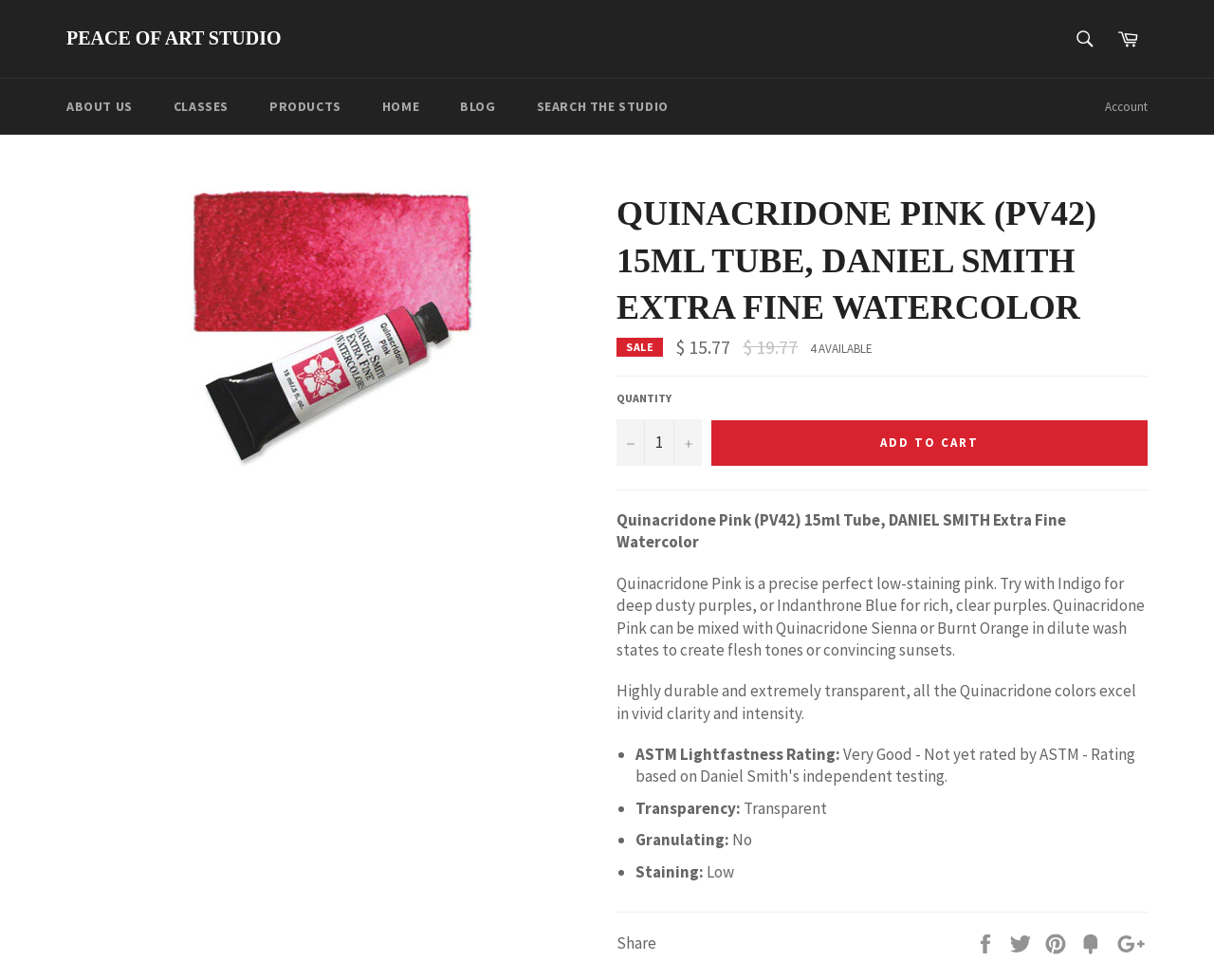Describe the webpage meticulously, covering all significant aspects.

This webpage is about a product, Quinacridone Pink (PV42) 15ml Tube, DANIEL SMITH Extra Fine Watercolor, sold by Peace Of Art Studio. At the top, there is a navigation bar with links to the studio's homepage, about us, classes, products, blog, and search. On the top right, there is a search bar and a link to the cart.

Below the navigation bar, there is a section dedicated to the product. On the left, there is an image of the product, and on the right, there is a heading with the product name. Below the heading, there is a sale price of $15.77, with a regular price of $19.77 crossed out. The product has 4 available units.

Underneath the price information, there is a section to select the quantity, with a textbox to input the desired quantity and buttons to decrease or increase the quantity. Next to it, there is an "Add to Cart" button.

Following the quantity selection section, there is a product description, which explains the characteristics of Quinacridone Pink, such as its transparency, lightfastness, and staining properties. The description also suggests ways to use the product to create different colors and effects.

Below the product description, there are three bullet points listing the product's properties: ASTM Lightfastness Rating, Transparency, and Granulating. Each point has a brief description.

At the bottom of the page, there is a horizontal separator, followed by a section with social media links to share the product on various platforms.

Throughout the page, there are several horizontal separators dividing the different sections, making it easy to navigate and read.